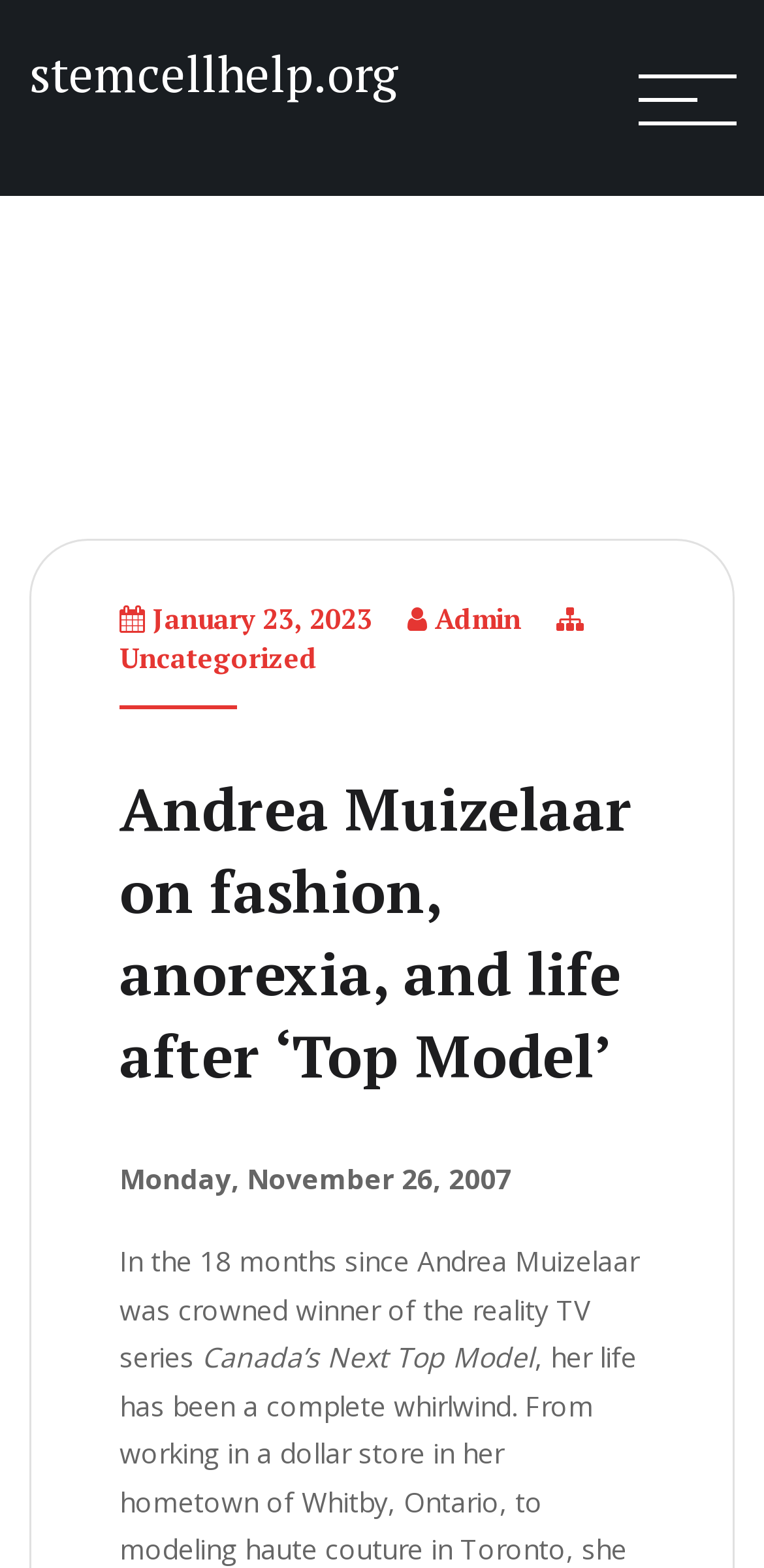Locate the bounding box coordinates of the element that should be clicked to fulfill the instruction: "view admin page".

[0.569, 0.382, 0.682, 0.406]